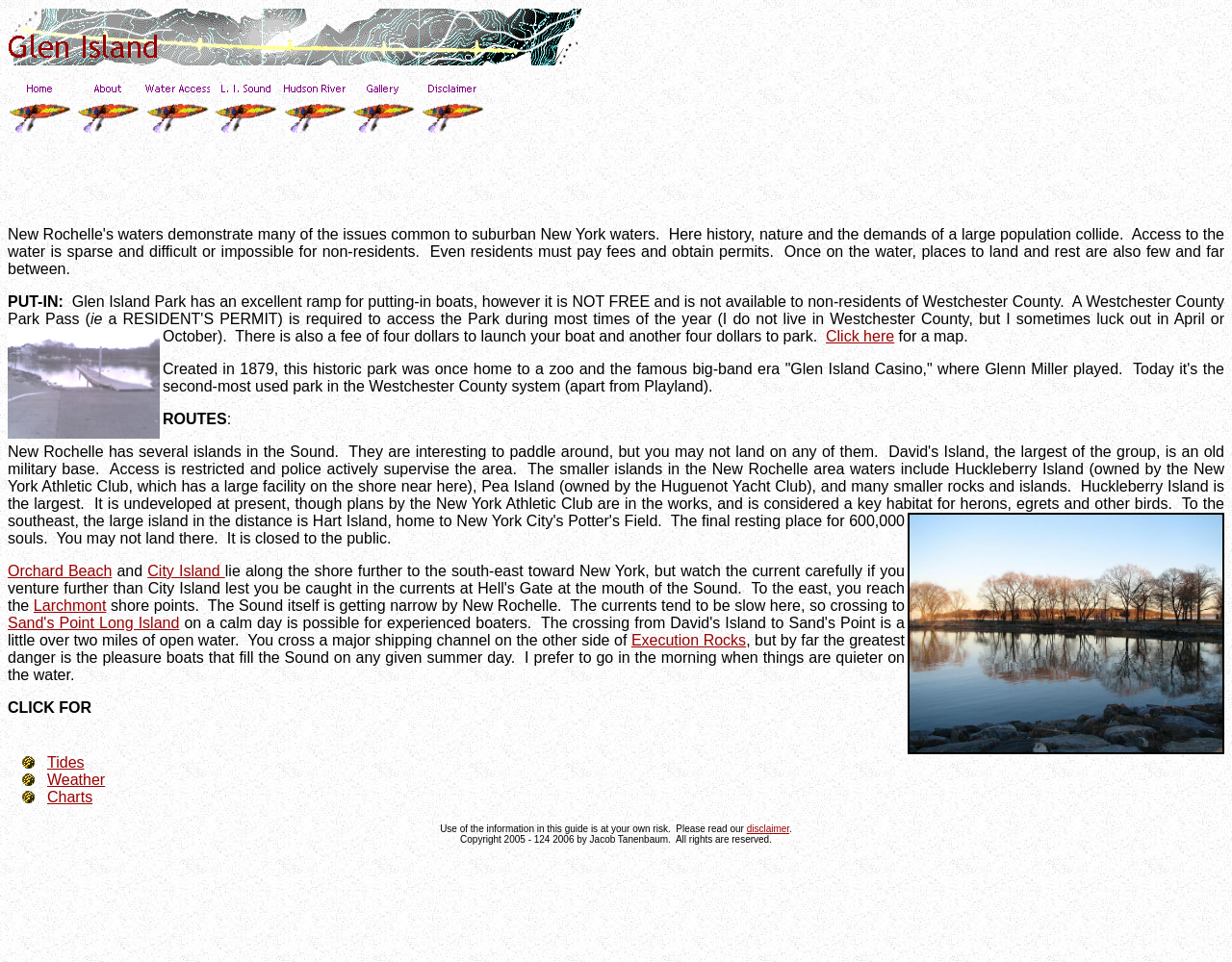Respond to the question below with a concise word or phrase:
What is the name of the island that is the final resting place for 600,000 souls?

Not mentioned